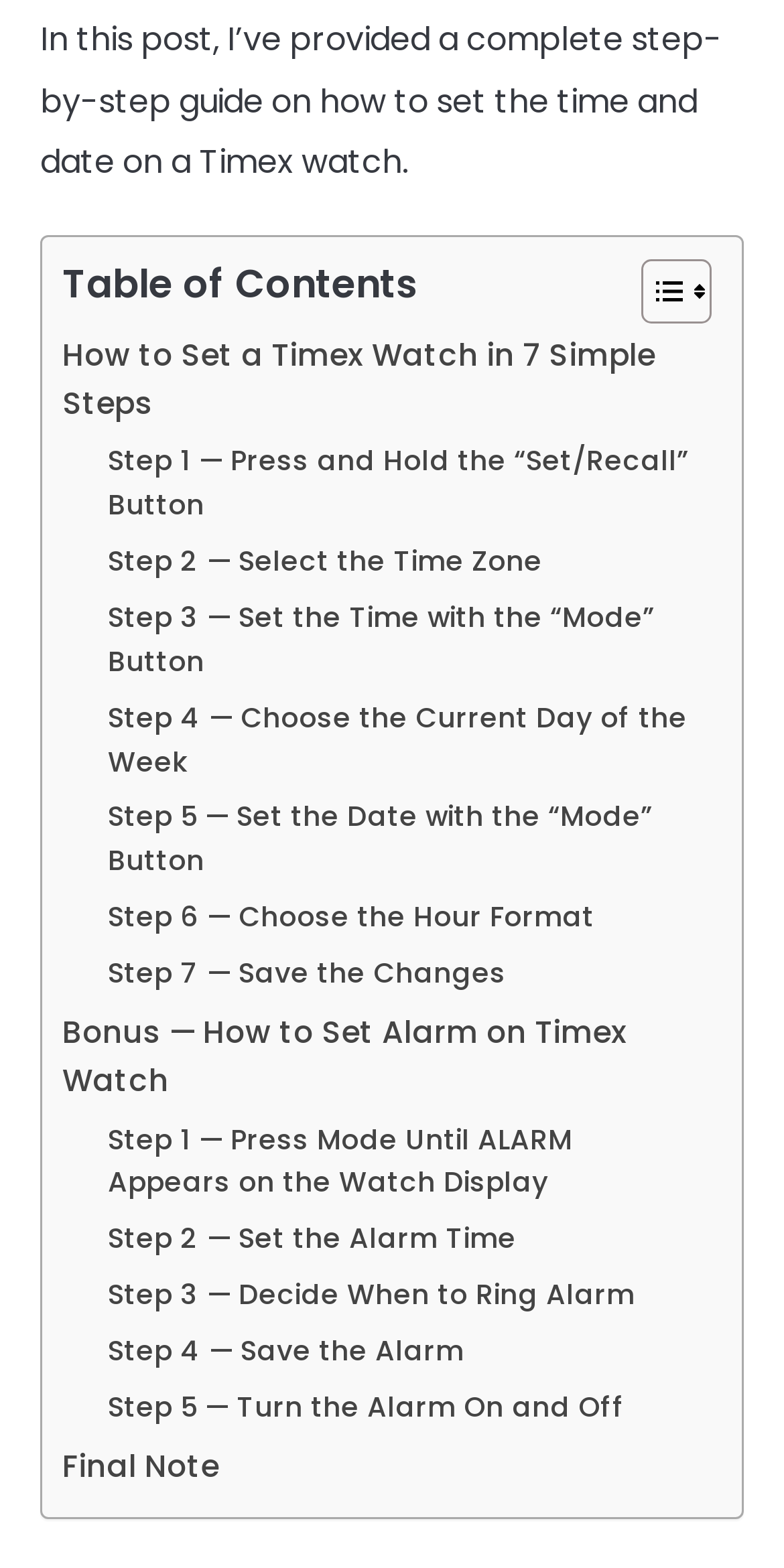Respond with a single word or phrase to the following question:
What is the main topic of this post?

Setting time and date on a Timex watch